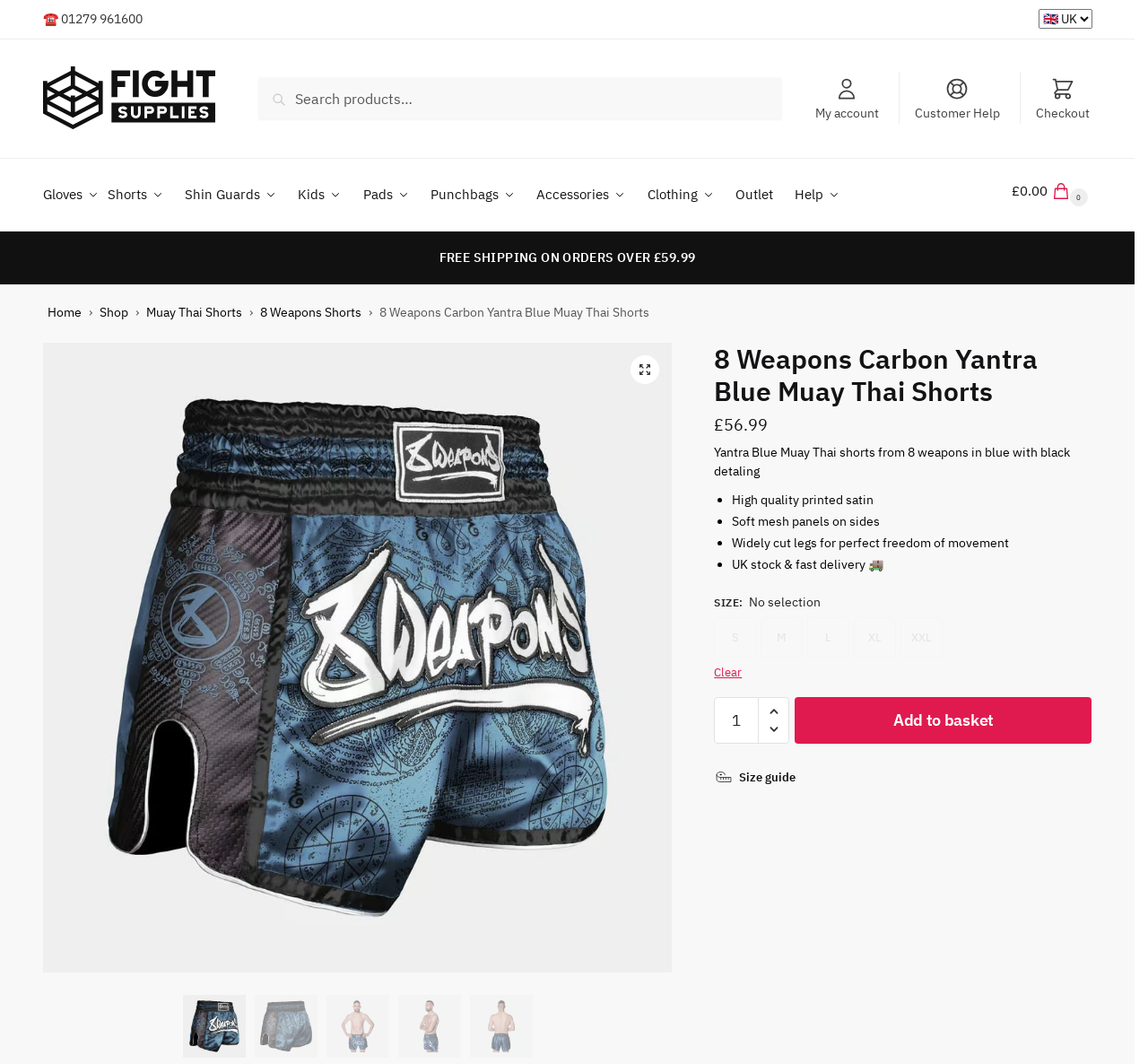Please locate the UI element described by "Clear" and provide its bounding box coordinates.

[0.622, 0.617, 0.646, 0.631]